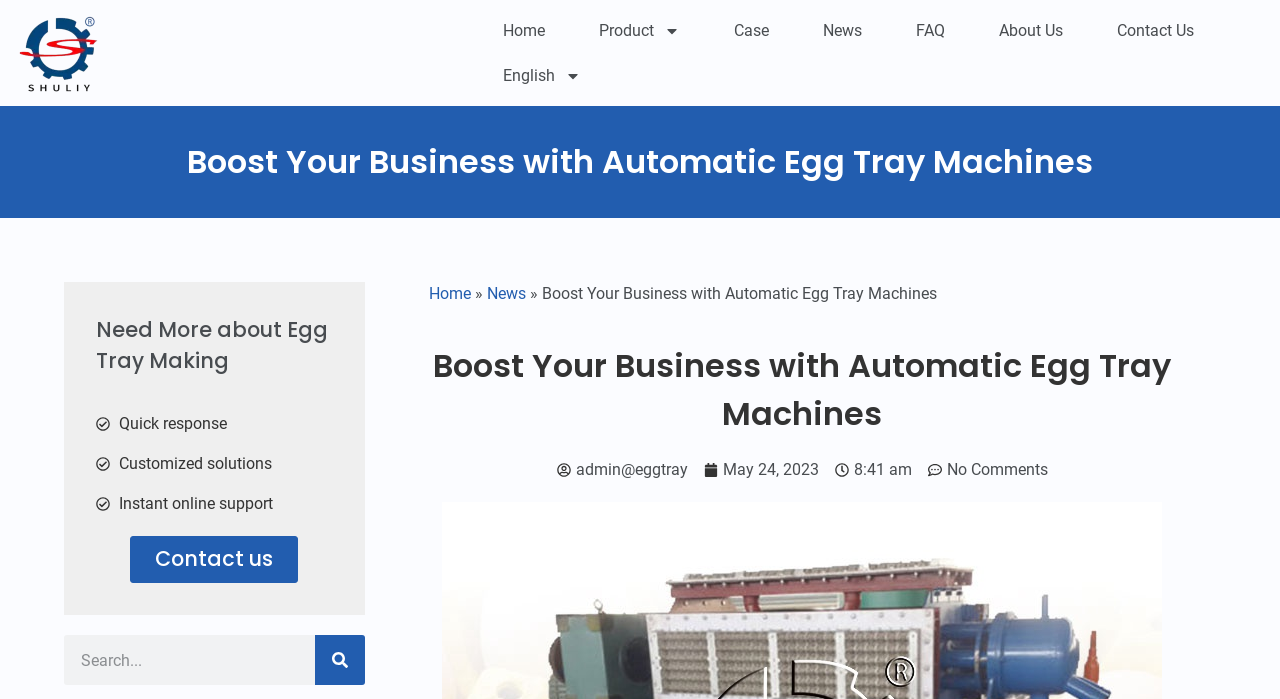Generate a thorough explanation of the webpage's elements.

The webpage is about Shuliy Machinery's automatic egg tray machines, which can boost business productivity. At the top left corner, there is a logo image and a navigation menu with links to "Home", "Product", "Case", "News", "FAQ", "About Us", and "Contact Us". The "Product" and "English" links have dropdown menus.

Below the navigation menu, there is a large heading that reads "Boost Your Business with Automatic Egg Tray Machines". On the right side of the heading, there is a search bar with a search button and a magnifying glass icon.

The main content area has several sections. On the left side, there are three short paragraphs with headings "Quick response", "Customized solutions", and "Instant online support". Below these paragraphs, there is a "Contact us" link.

On the right side, there is a section with breadcrumbs navigation, showing the current page's location in the website's hierarchy. Below the breadcrumbs, there is a main heading that repeats the title of the page.

Further down, there is a section with a link to an email address "admin@eggtray" and a timestamp "May 24, 2023 8:41 am". There is also a link to "No Comments" below the timestamp.

Throughout the page, there are several images, including the logo, icons for the dropdown menus, and a magnifying glass icon in the search bar.